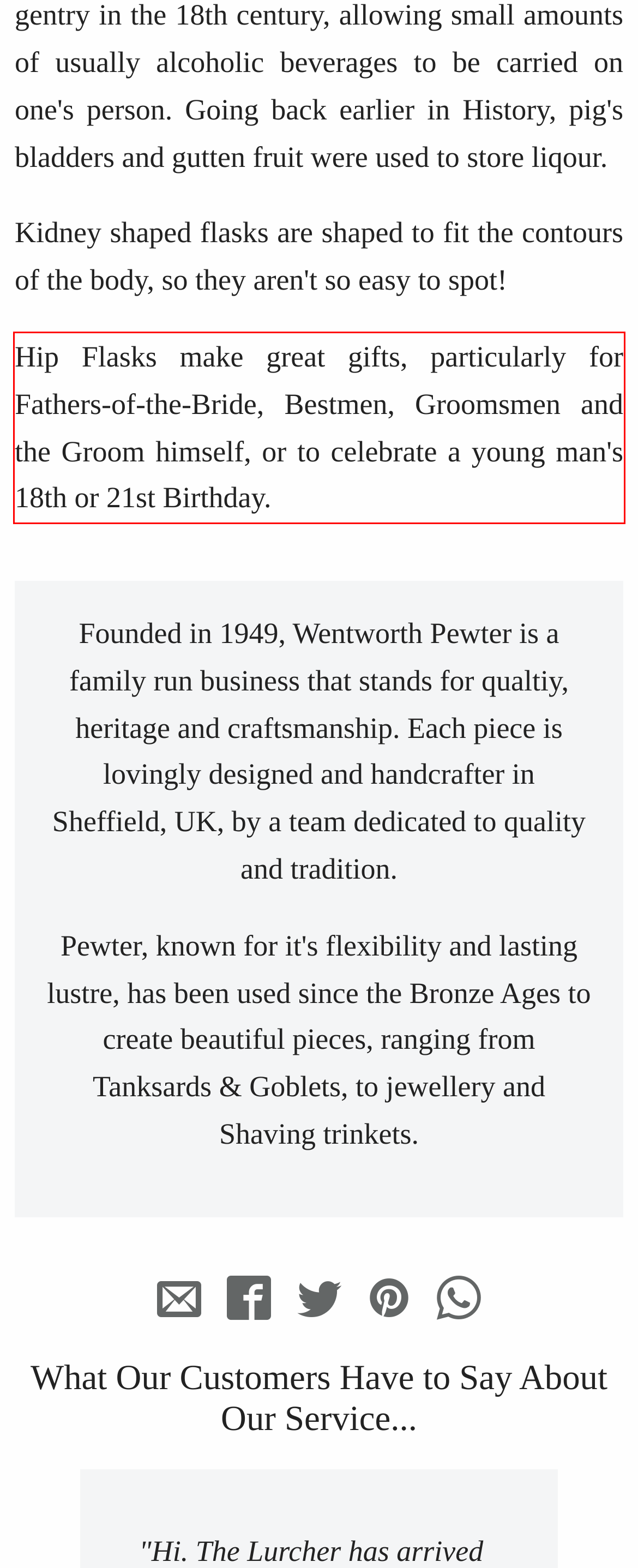From the given screenshot of a webpage, identify the red bounding box and extract the text content within it.

Hip Flasks make great gifts, particularly for Fathers-of-the-Bride, Bestmen, Groomsmen and the Groom himself, or to celebrate a young man's 18th or 21st Birthday.